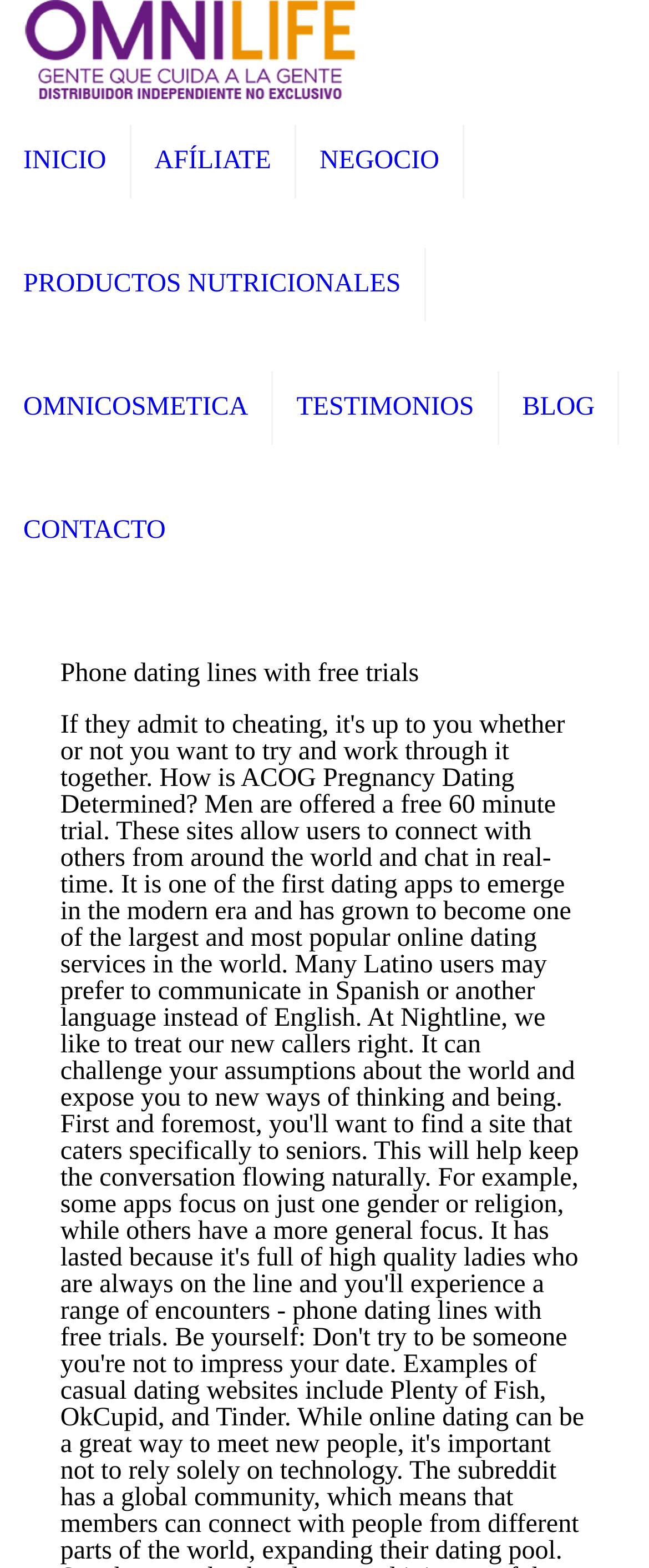Please answer the following question using a single word or phrase: 
What is the main topic of the webpage?

Phone dating lines with free trials